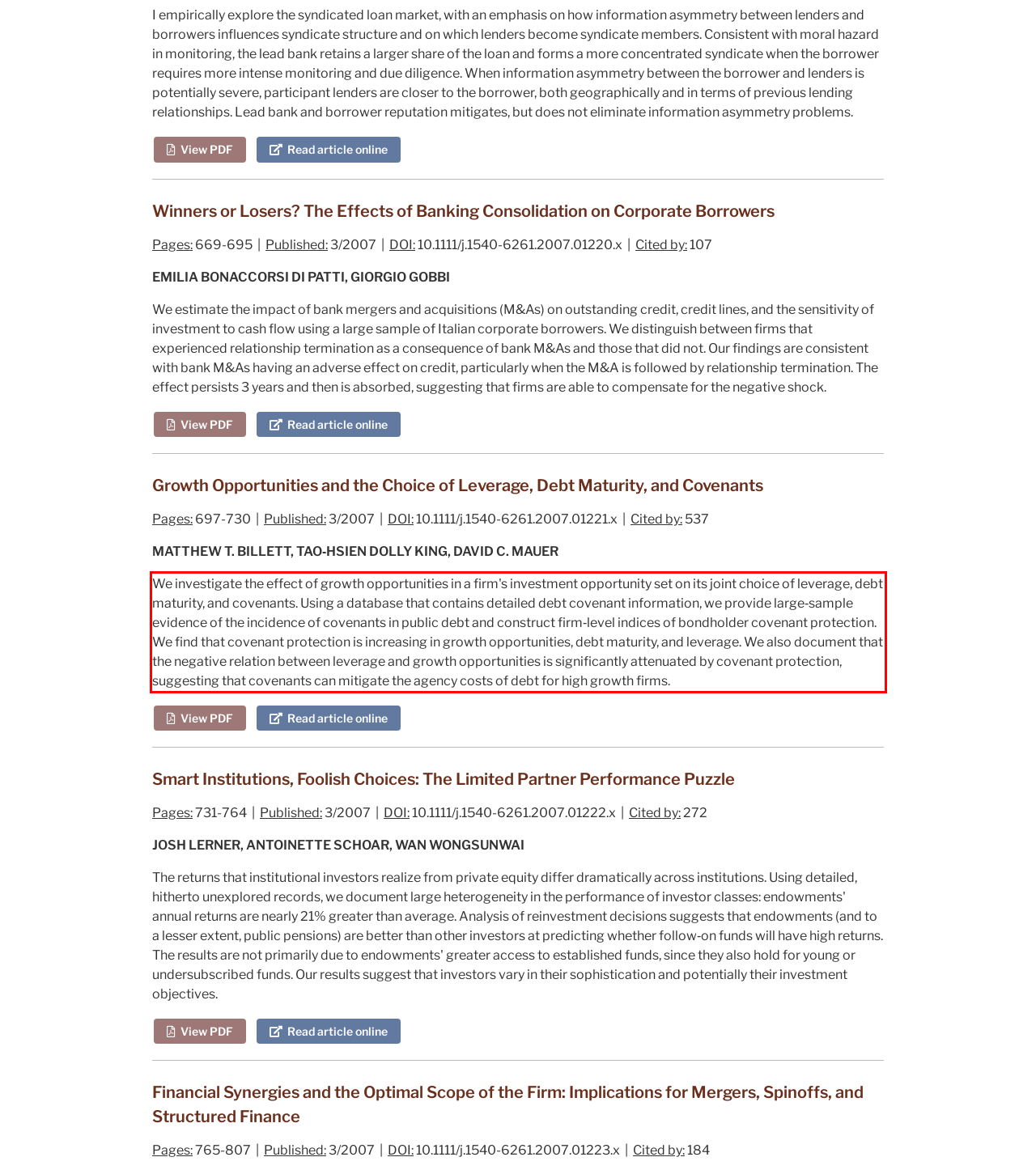Examine the webpage screenshot and use OCR to obtain the text inside the red bounding box.

We investigate the effect of growth opportunities in a firm's investment opportunity set on its joint choice of leverage, debt maturity, and covenants. Using a database that contains detailed debt covenant information, we provide large‐sample evidence of the incidence of covenants in public debt and construct firm‐level indices of bondholder covenant protection. We find that covenant protection is increasing in growth opportunities, debt maturity, and leverage. We also document that the negative relation between leverage and growth opportunities is significantly attenuated by covenant protection, suggesting that covenants can mitigate the agency costs of debt for high growth firms.